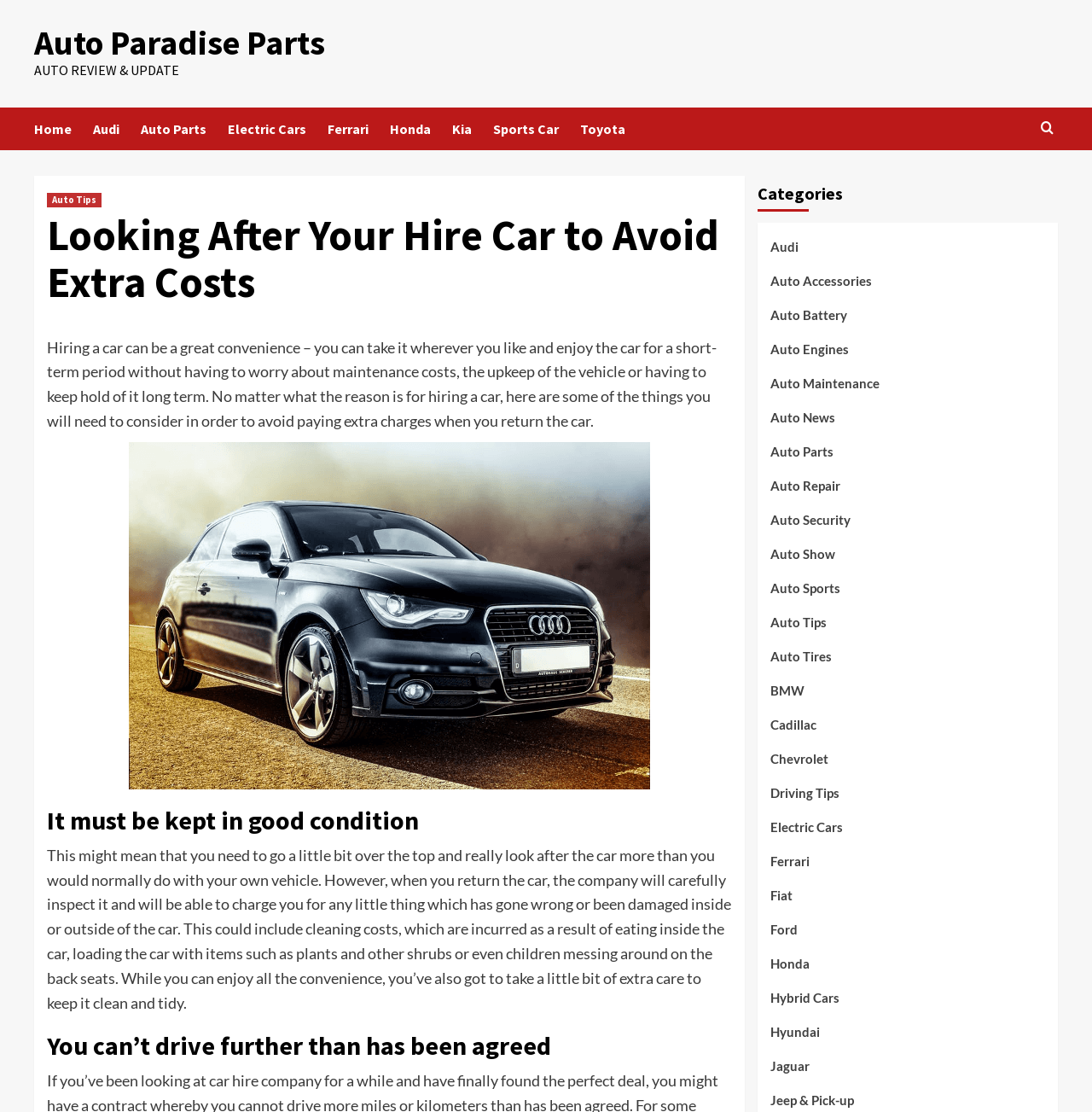What is the main title displayed on this webpage?

Looking After Your Hire Car to Avoid Extra Costs